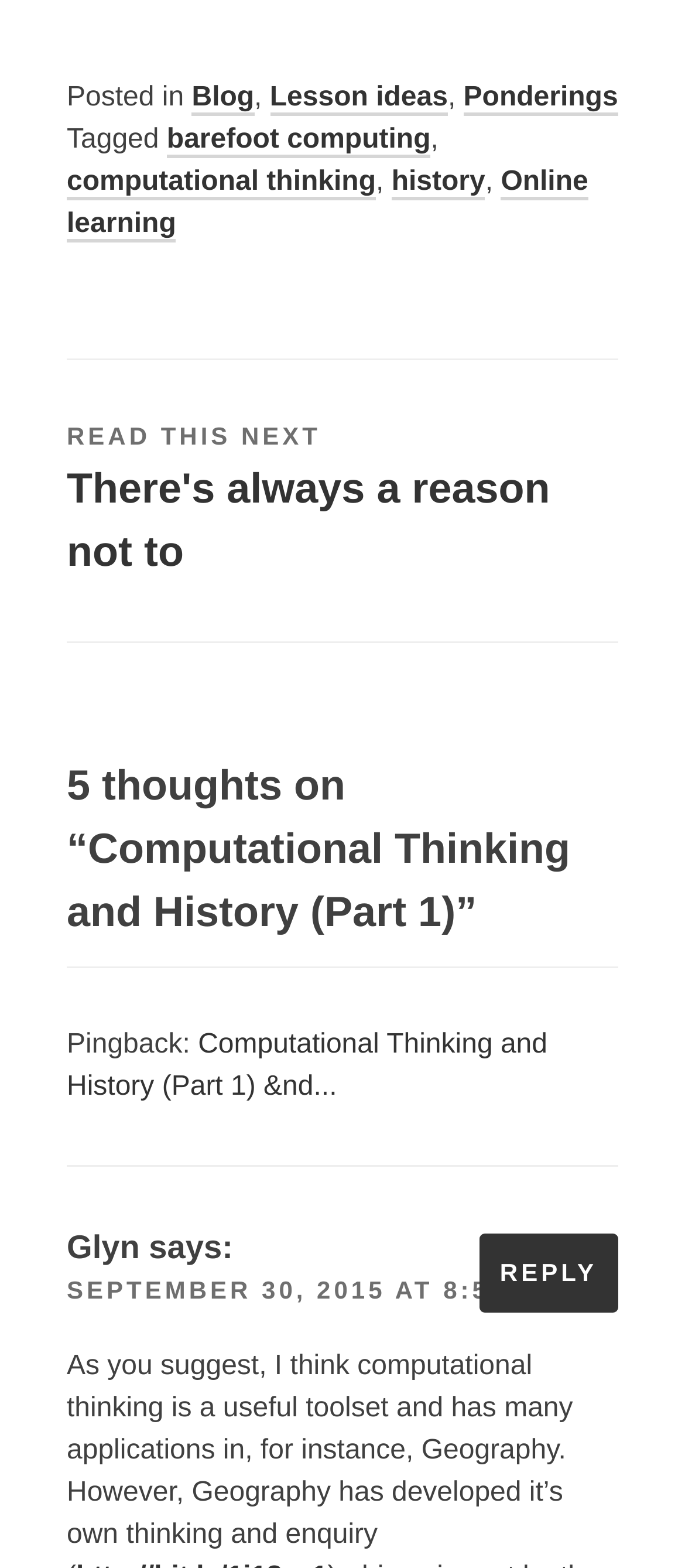Determine the bounding box coordinates of the UI element described below. Use the format (top-left x, top-left y, bottom-right x, bottom-right y) with floating point numbers between 0 and 1: Lesson ideas

[0.394, 0.052, 0.654, 0.074]